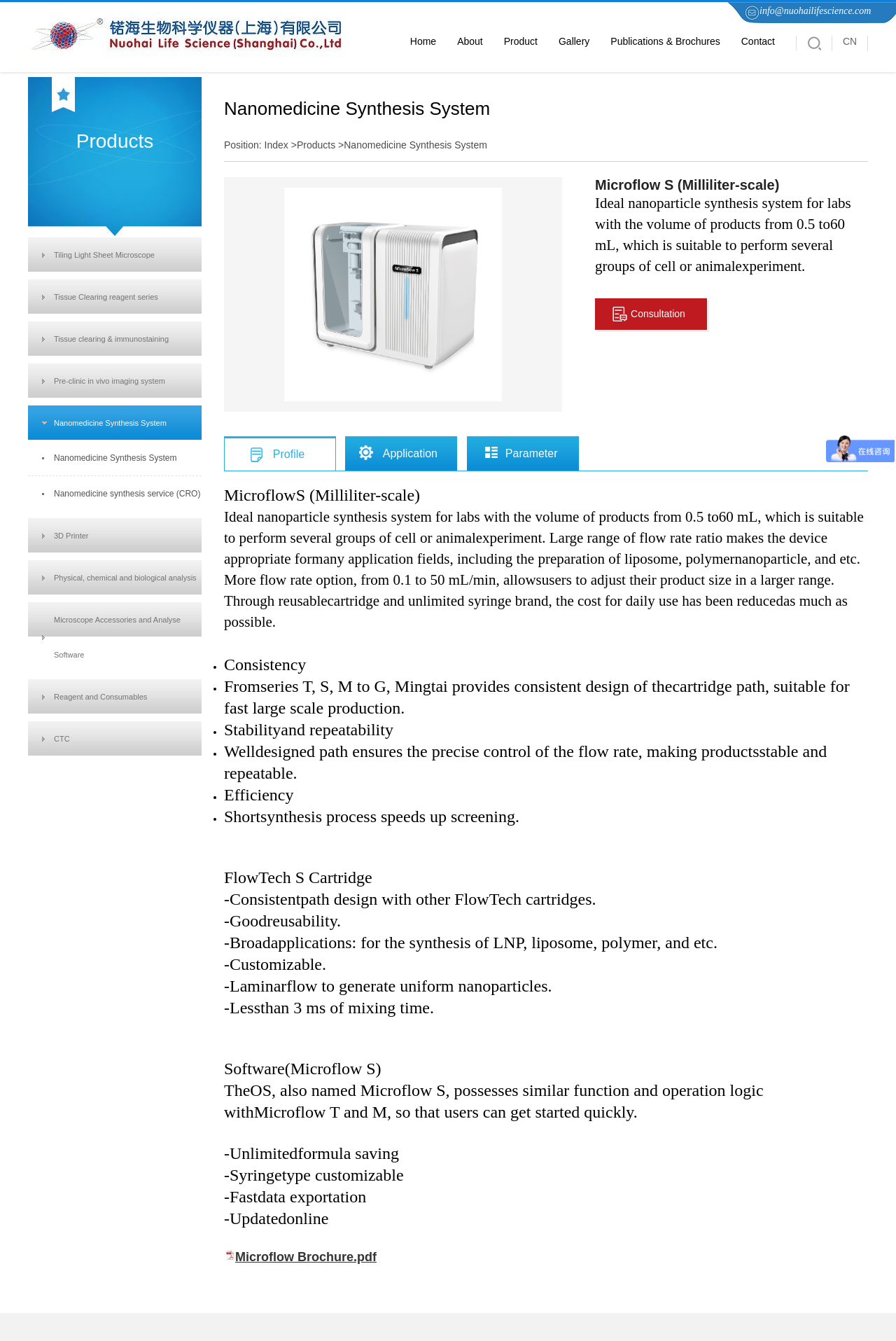What is the company's email address?
Can you give a detailed and elaborate answer to the question?

The company's email address can be found at the top right corner of the webpage, which is 'info@nuohailifescience.com'.